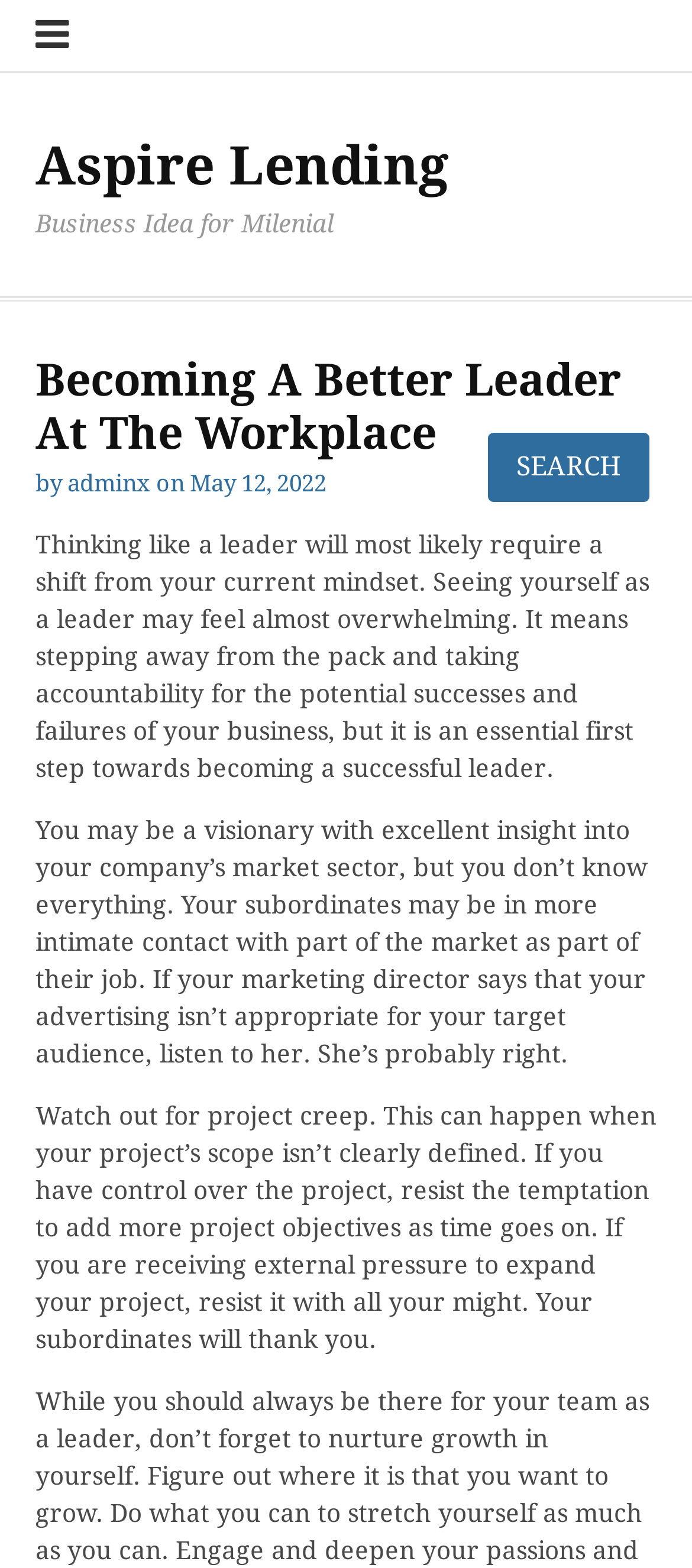By analyzing the image, answer the following question with a detailed response: When was the article published?

The publication date of the article can be found by looking at the link 'May 12, 2022' which is located below the heading and is preceded by the word 'on'.